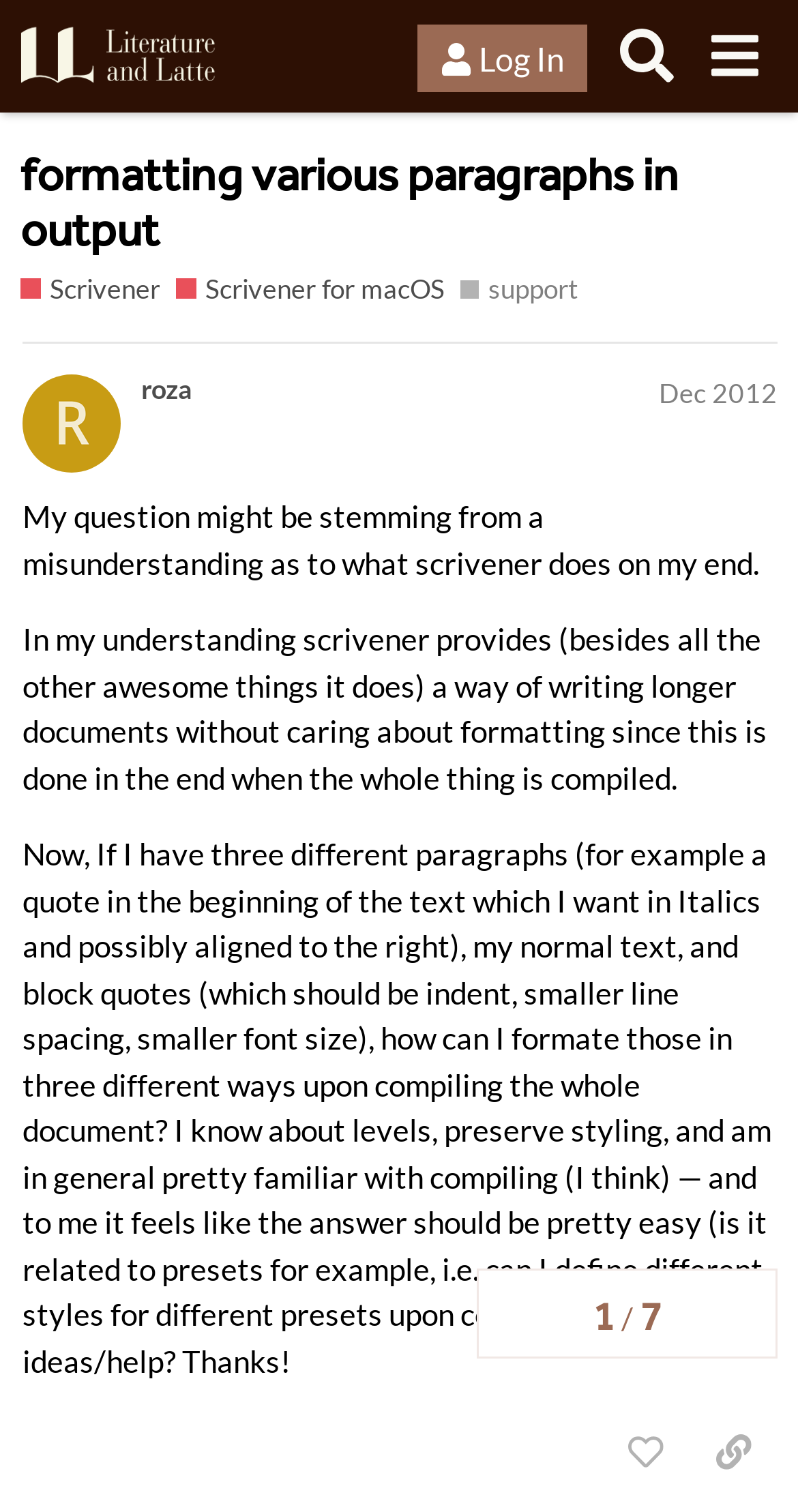Please identify the bounding box coordinates of the element's region that I should click in order to complete the following instruction: "Search for topics". The bounding box coordinates consist of four float numbers between 0 and 1, i.e., [left, top, right, bottom].

[0.755, 0.008, 0.865, 0.066]